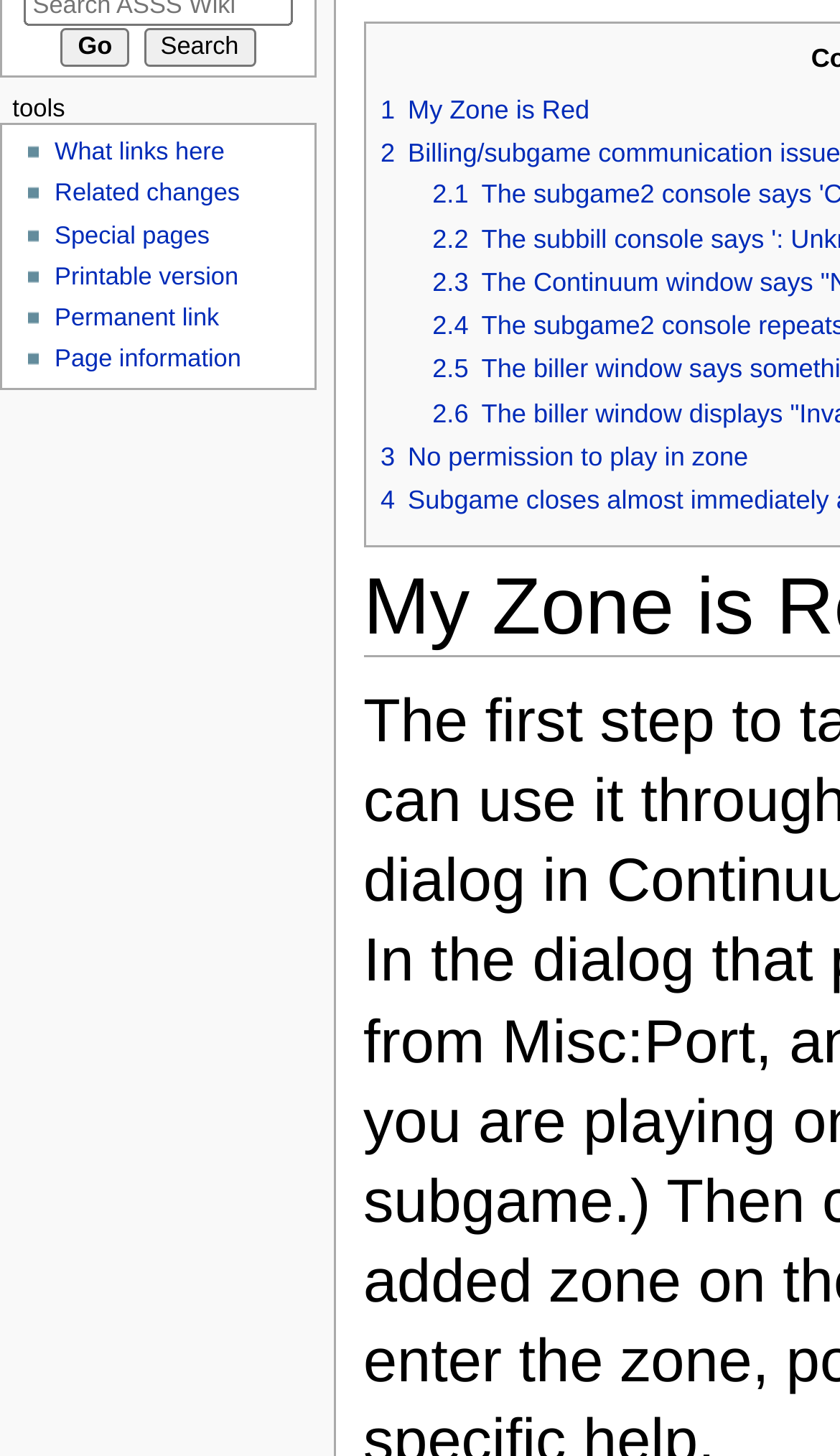Find the bounding box coordinates of the UI element according to this description: "1 My Zone is Red".

[0.453, 0.065, 0.702, 0.086]